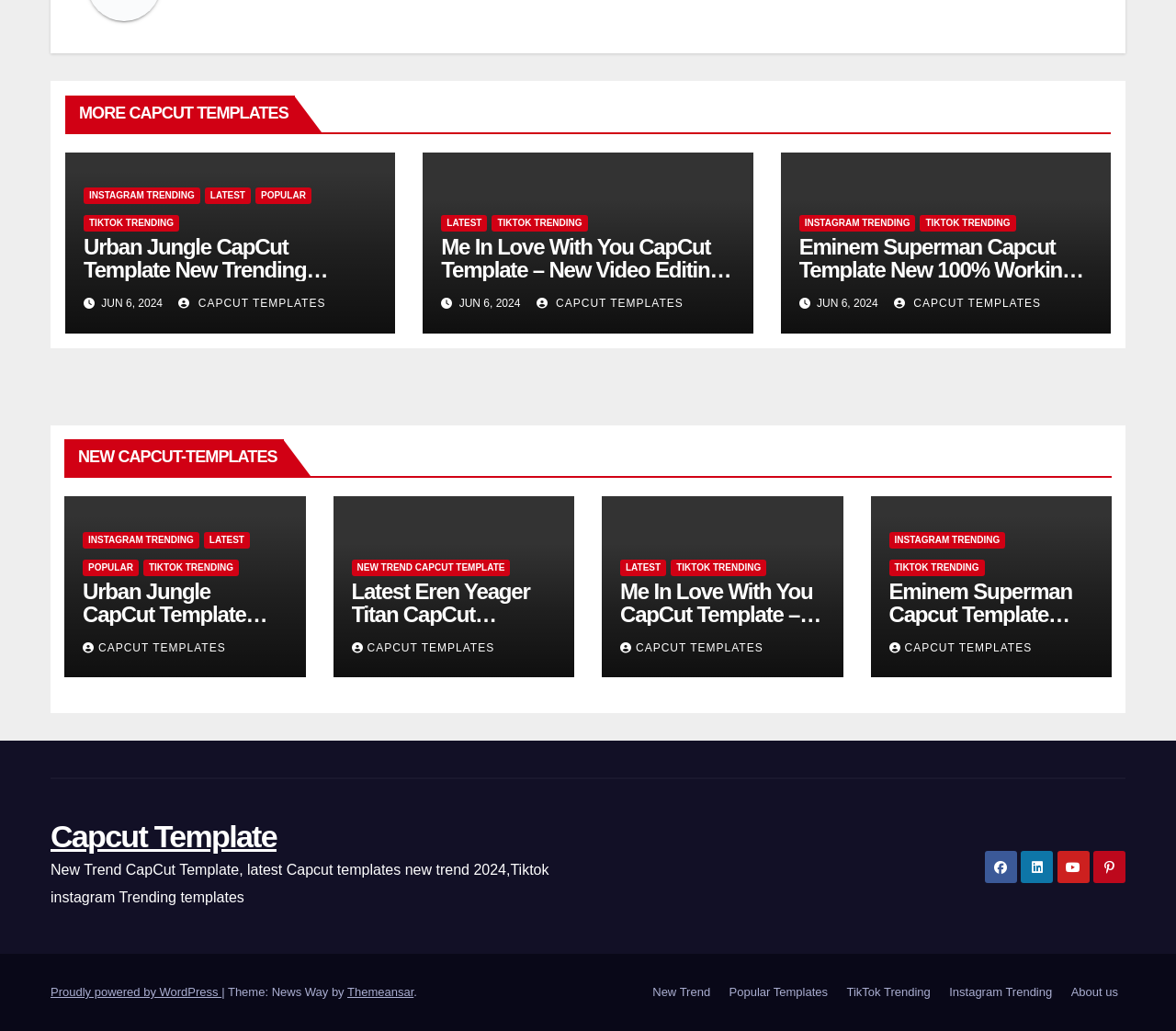Determine the bounding box coordinates of the area to click in order to meet this instruction: "Click on the 'INSTAGRAM TRENDING' link".

[0.071, 0.182, 0.17, 0.198]